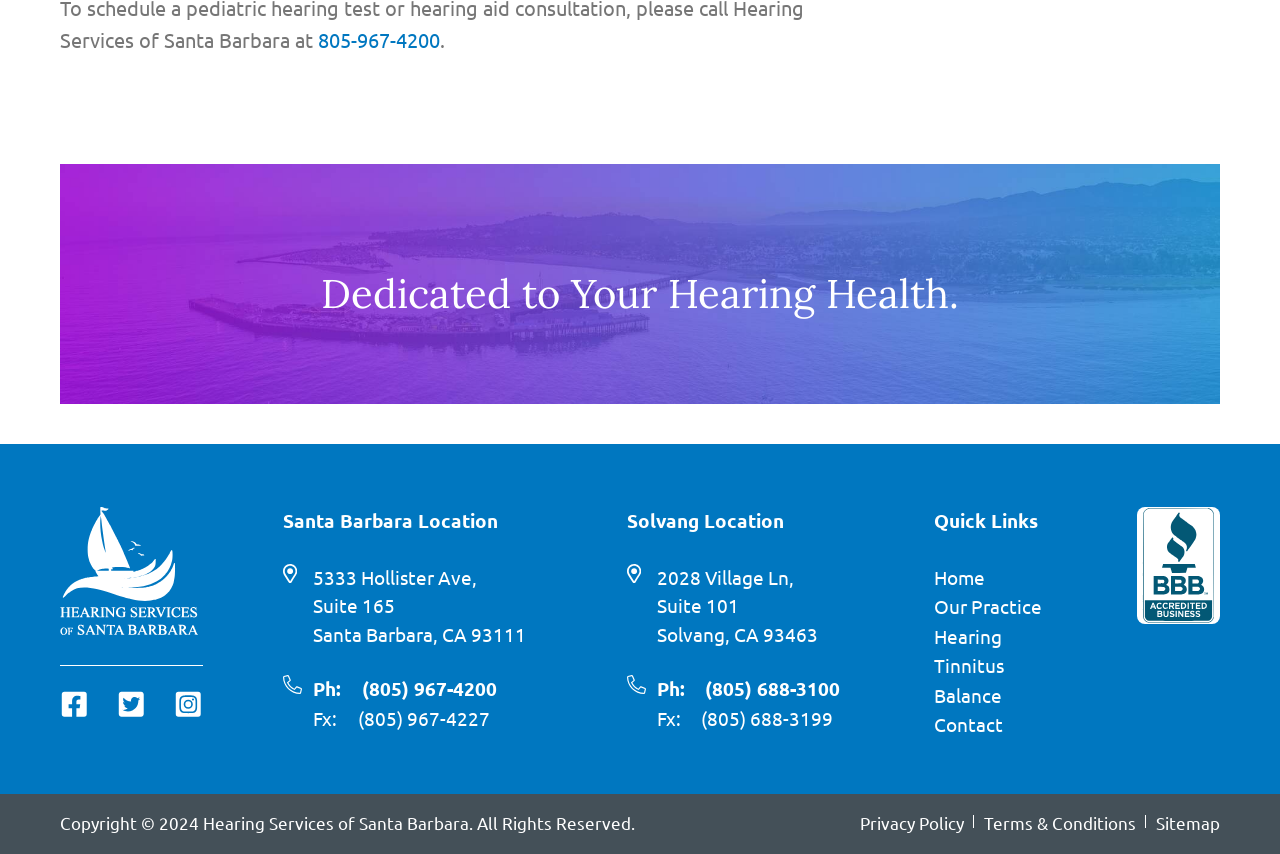Determine the bounding box coordinates of the target area to click to execute the following instruction: "Visit the Facebook page."

[0.047, 0.808, 0.069, 0.842]